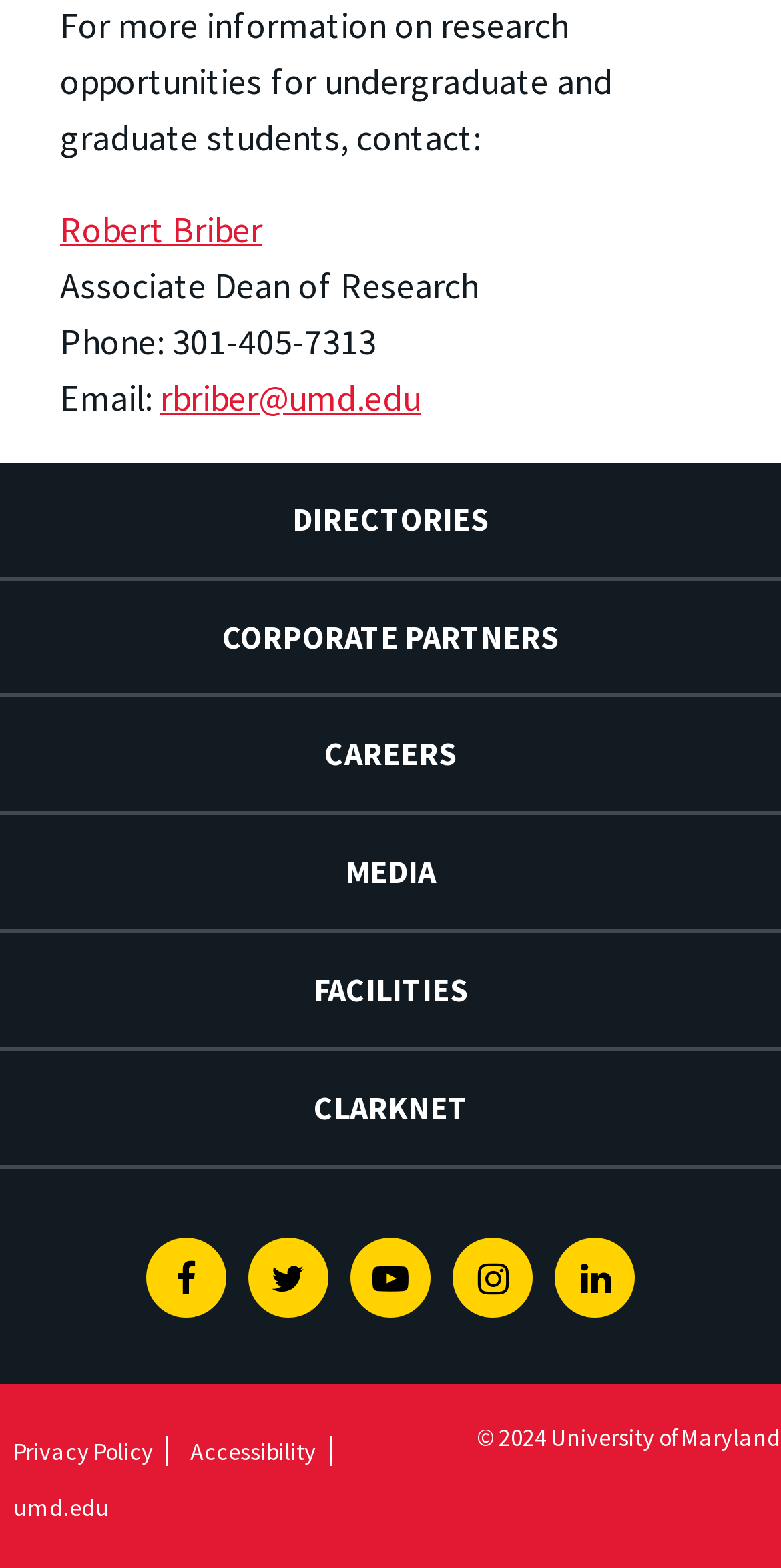Can you find the bounding box coordinates for the element that needs to be clicked to execute this instruction: "Browse NEWS ARTICLES"? The coordinates should be given as four float numbers between 0 and 1, i.e., [left, top, right, bottom].

None